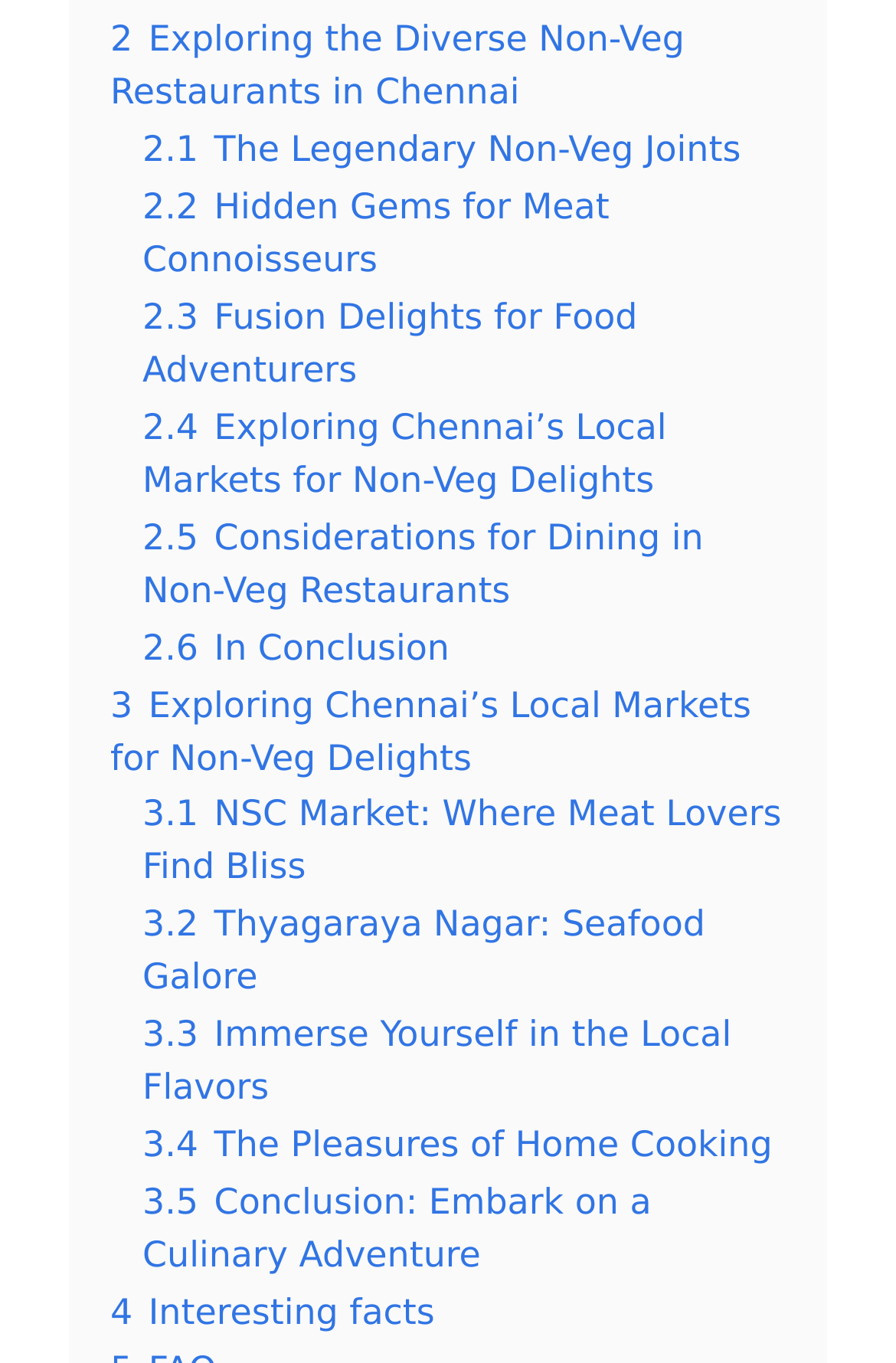Please specify the bounding box coordinates of the element that should be clicked to execute the given instruction: 'Learn about fusion delights for food adventurers'. Ensure the coordinates are four float numbers between 0 and 1, expressed as [left, top, right, bottom].

[0.159, 0.218, 0.712, 0.287]